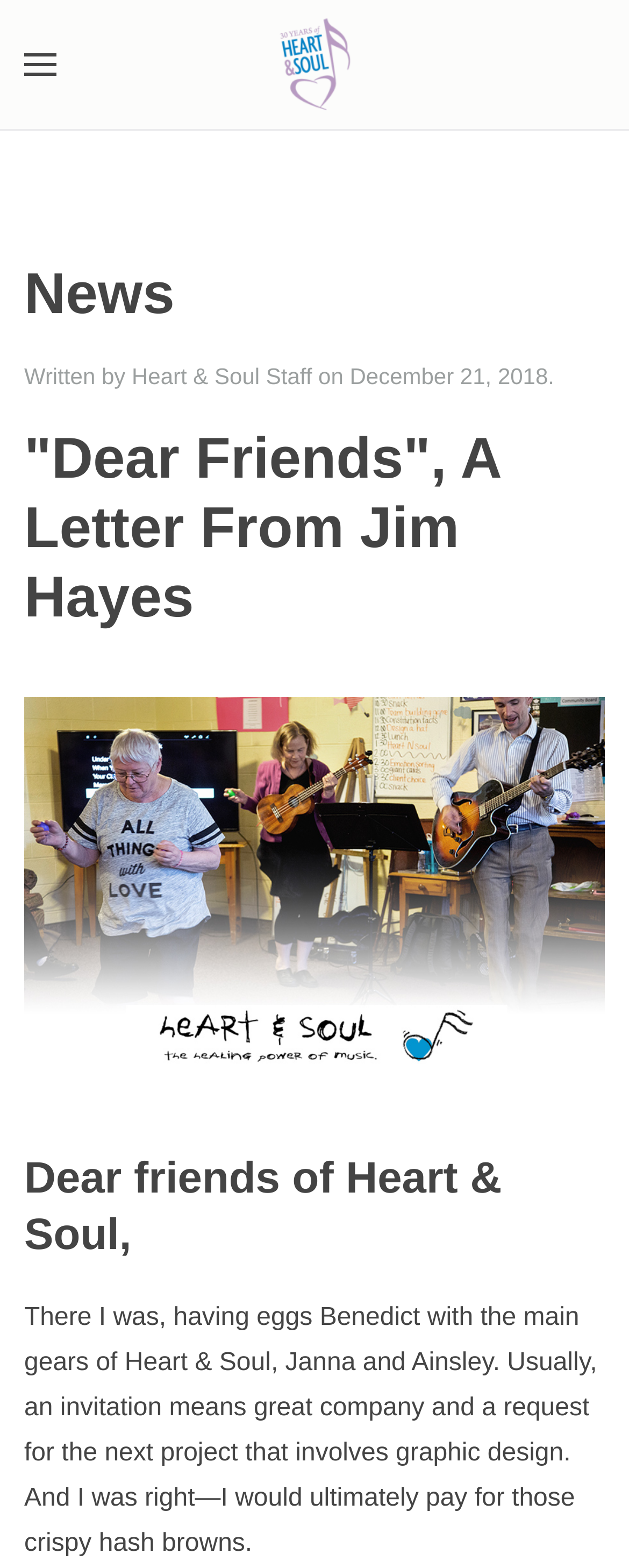What is the author of the news article?
Please provide a single word or phrase in response based on the screenshot.

Heart & Soul Staff